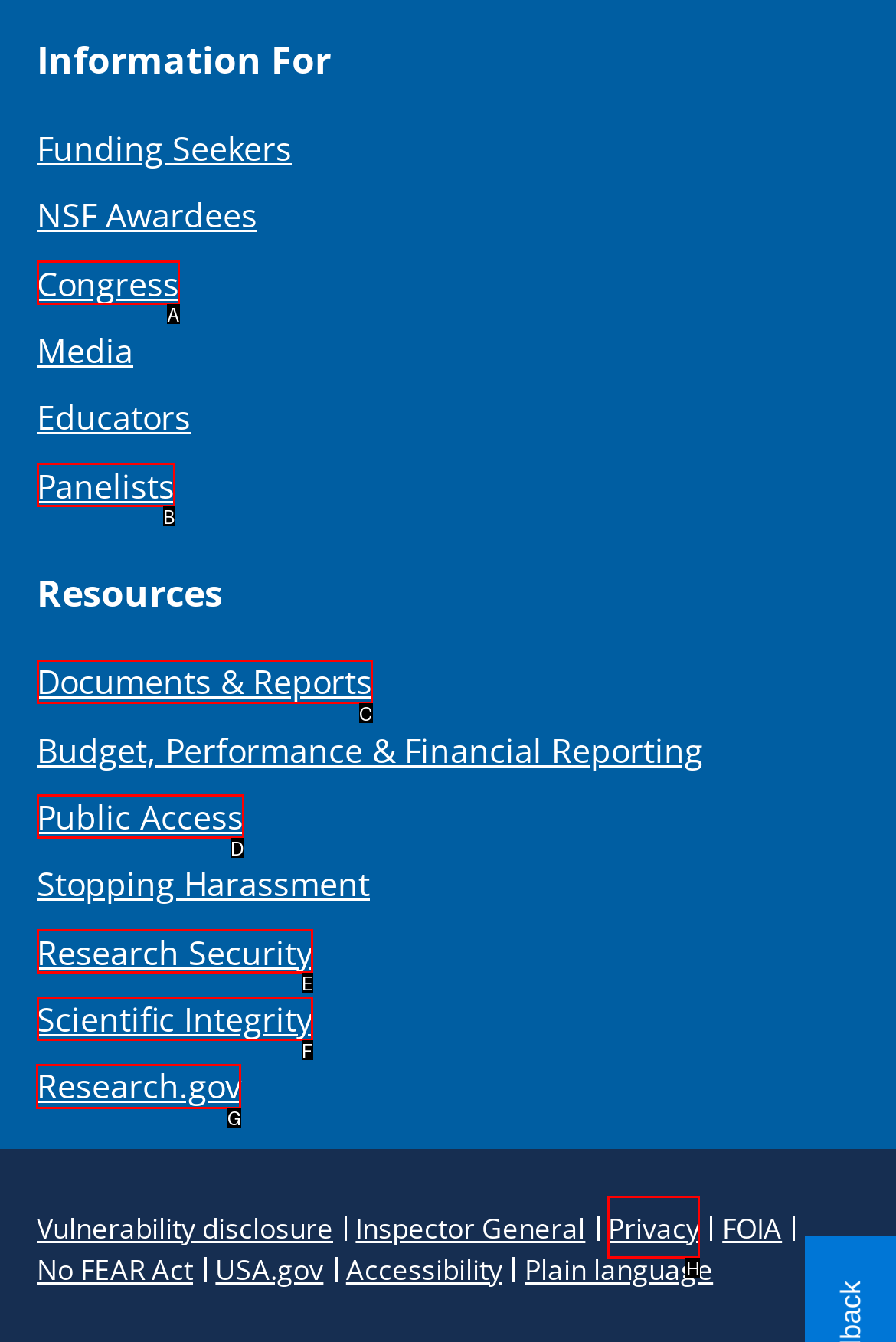From the available options, which lettered element should I click to complete this task: Access Research.gov?

G